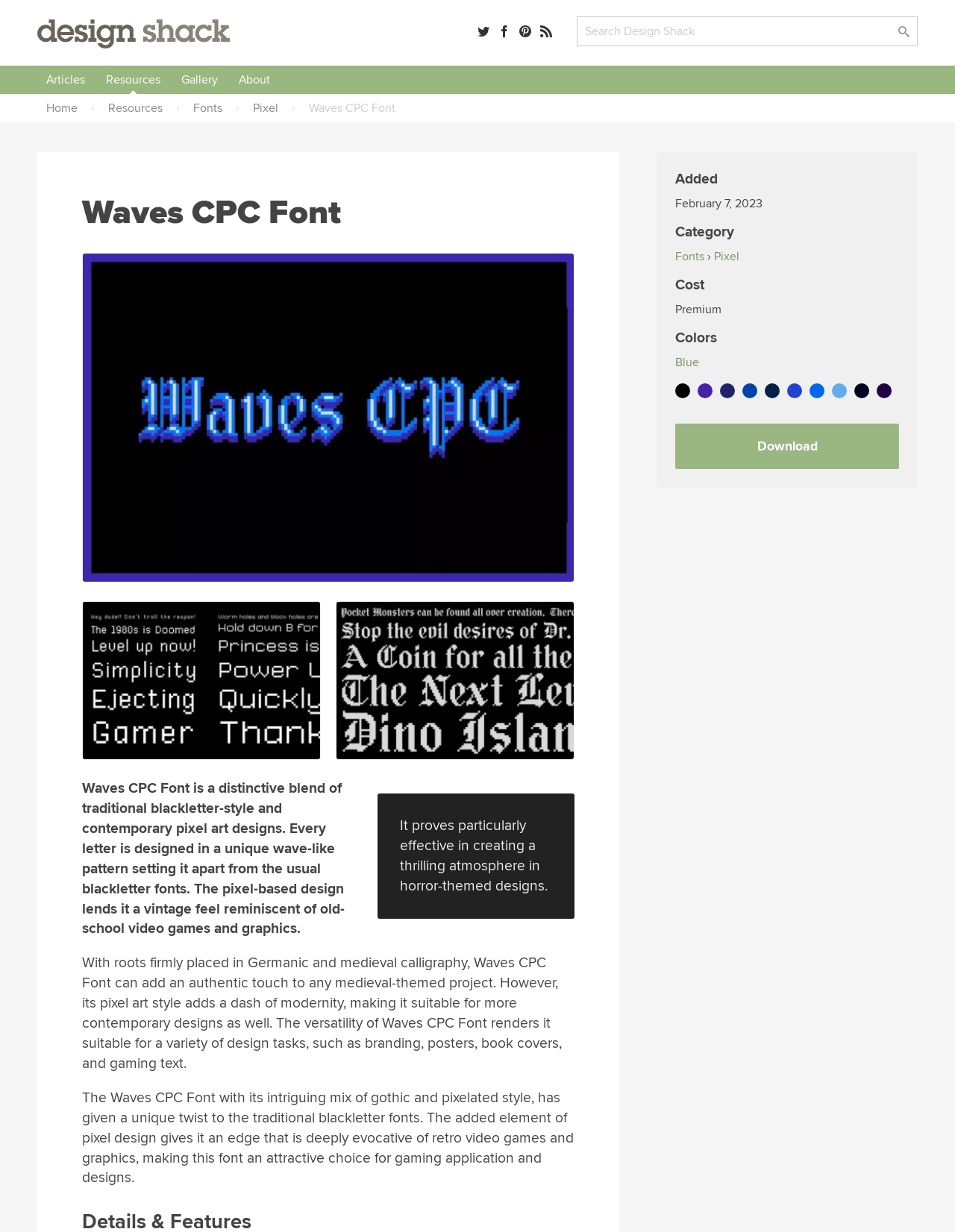Identify the bounding box coordinates of the region I need to click to complete this instruction: "Go to Facebook".

None